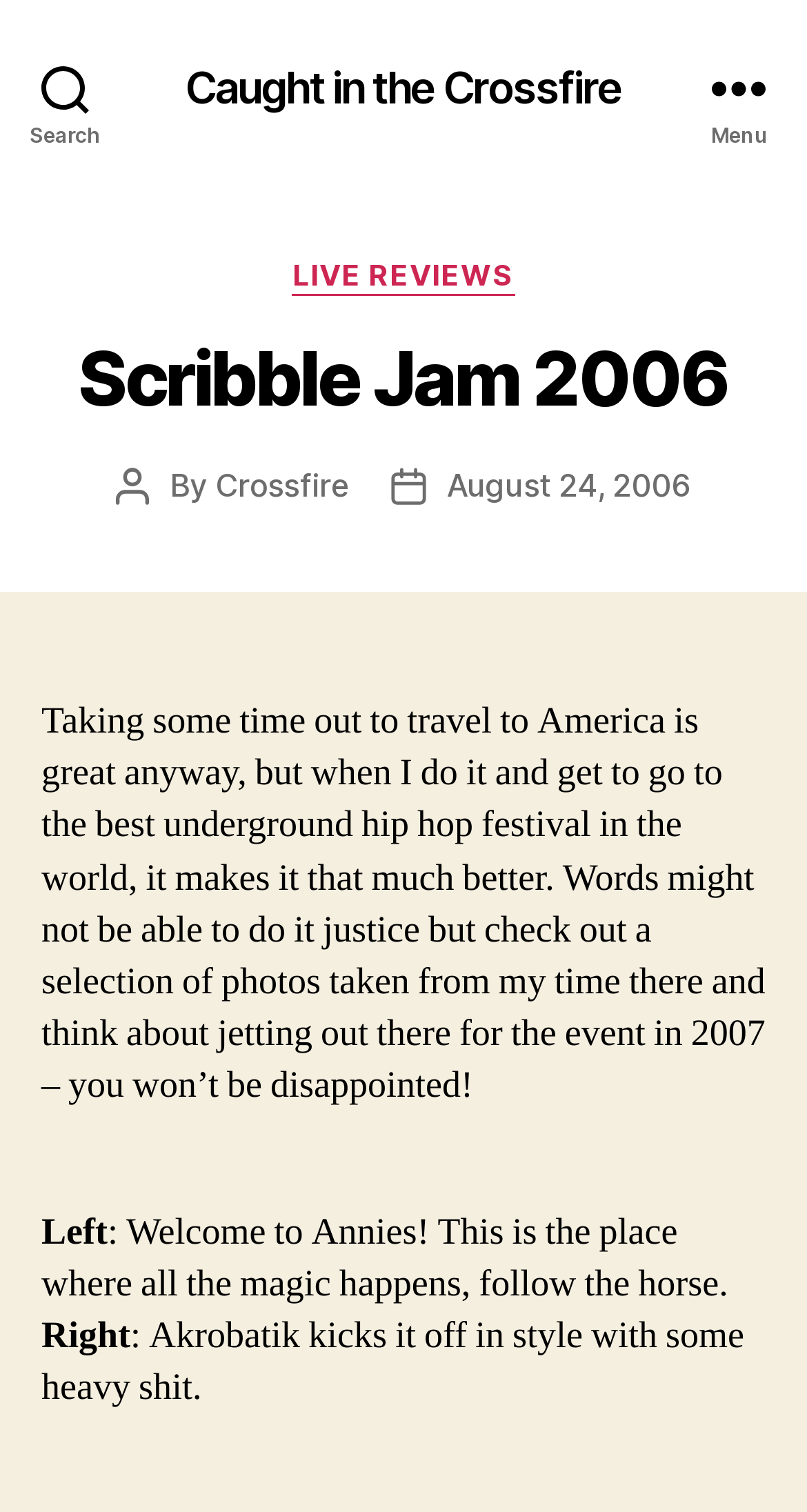Identify the bounding box for the UI element that is described as follows: "Live Reviews".

[0.363, 0.17, 0.637, 0.195]